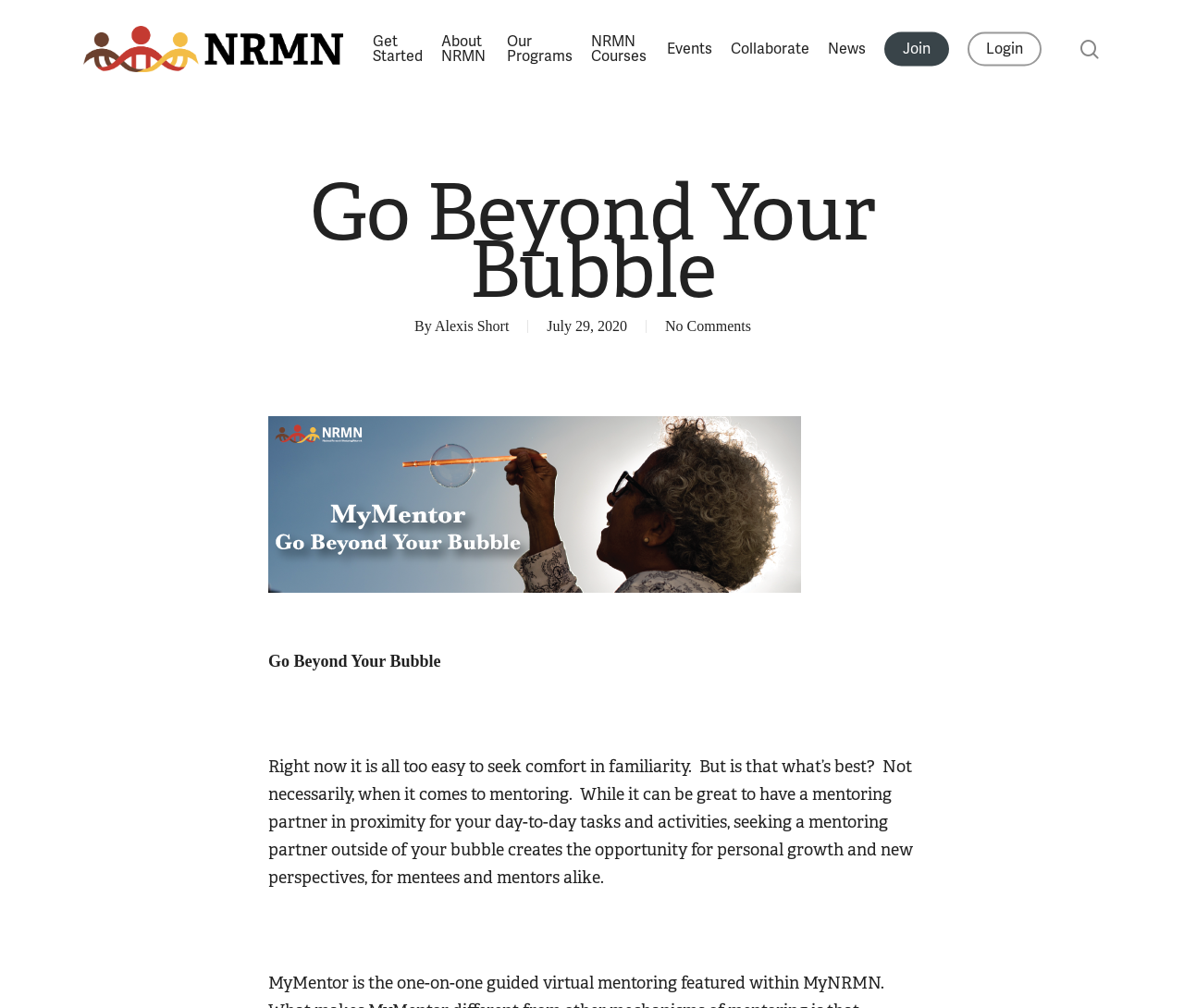Give a concise answer using one word or a phrase to the following question:
How many words are in the search box hint?

7